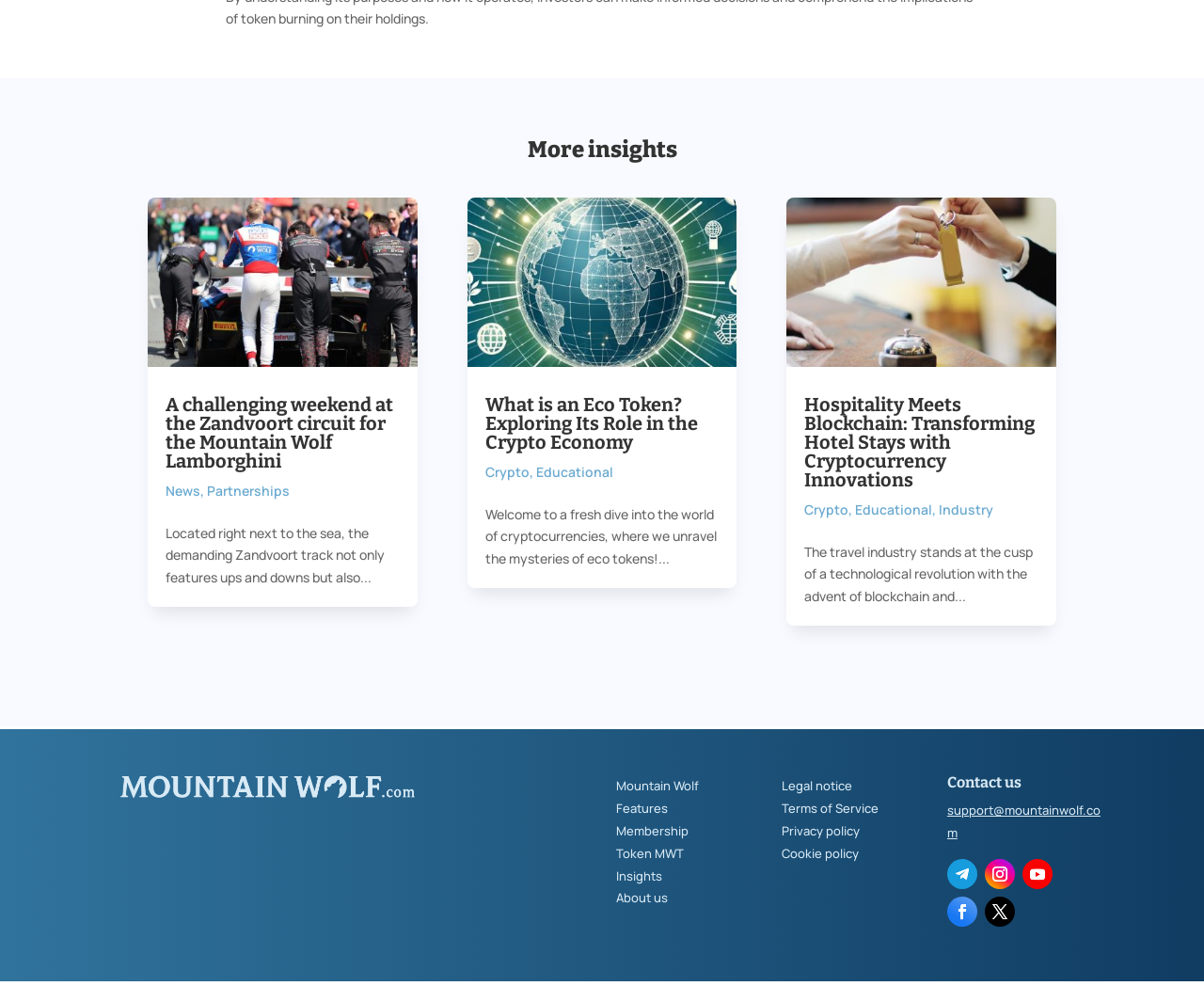Pinpoint the bounding box coordinates of the area that should be clicked to complete the following instruction: "Contact us through email". The coordinates must be given as four float numbers between 0 and 1, i.e., [left, top, right, bottom].

[0.787, 0.813, 0.914, 0.853]